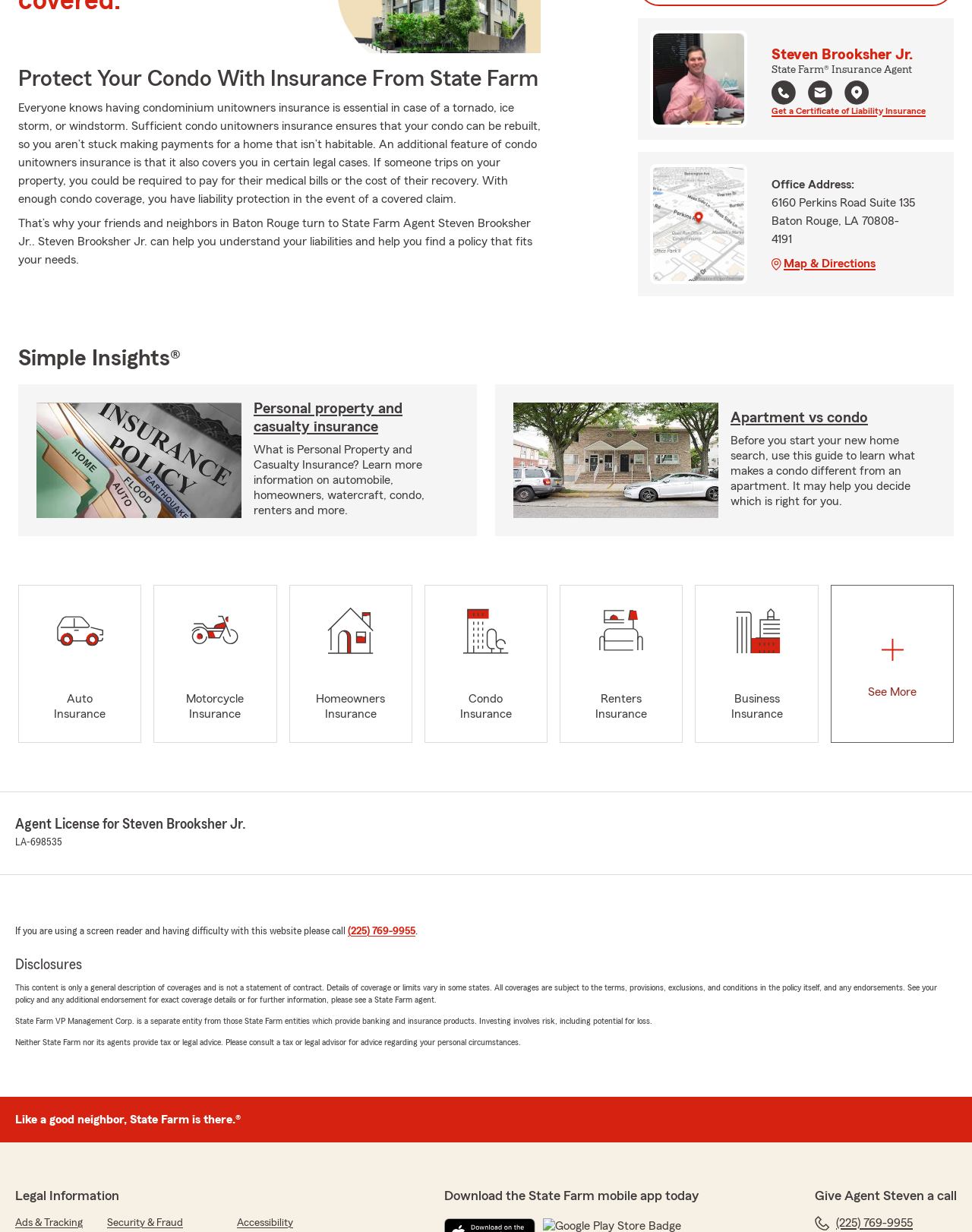Determine the bounding box for the described HTML element: "Personal property and casualty insurance". Ensure the coordinates are four float numbers between 0 and 1 in the format [left, top, right, bottom].

[0.261, 0.326, 0.414, 0.353]